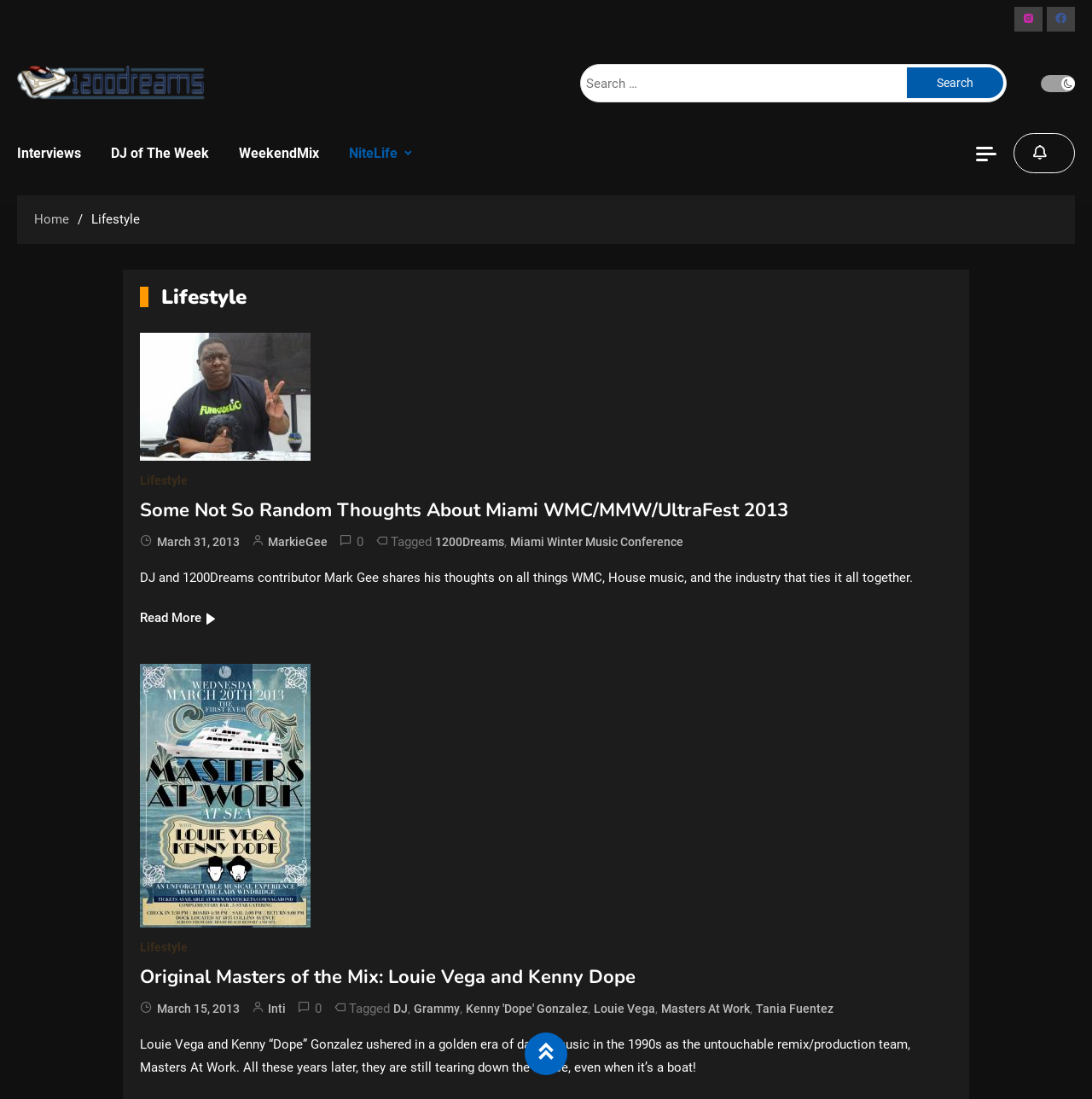Using the description "NiteLife", locate and provide the bounding box of the UI element.

[0.32, 0.116, 0.388, 0.162]